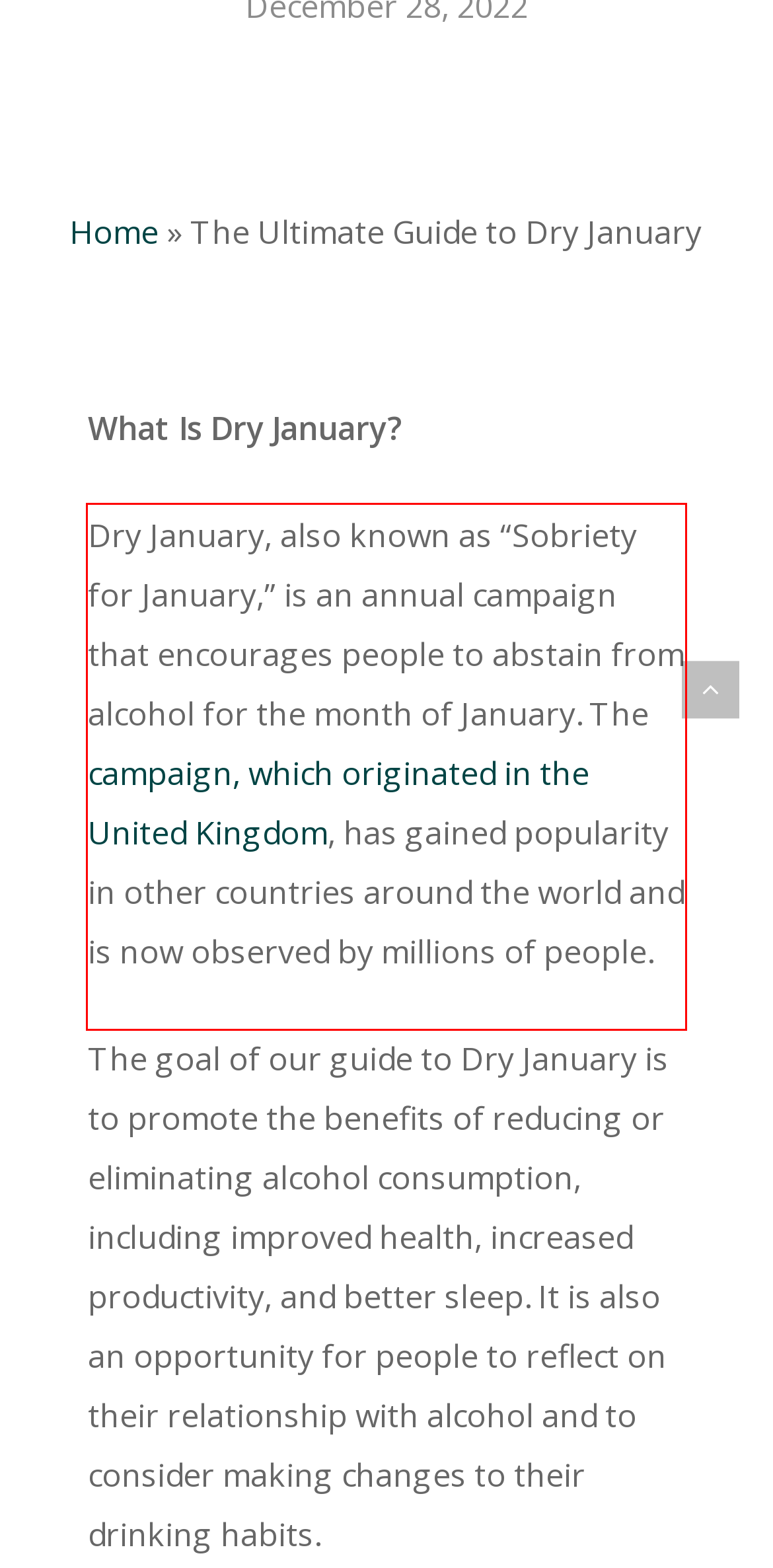You are provided with a webpage screenshot that includes a red rectangle bounding box. Extract the text content from within the bounding box using OCR.

Dry January, also known as “Sobriety for January,” is an annual campaign that encourages people to abstain from alcohol for the month of January. The campaign, which originated in the United Kingdom, has gained popularity in other countries around the world and is now observed by millions of people.